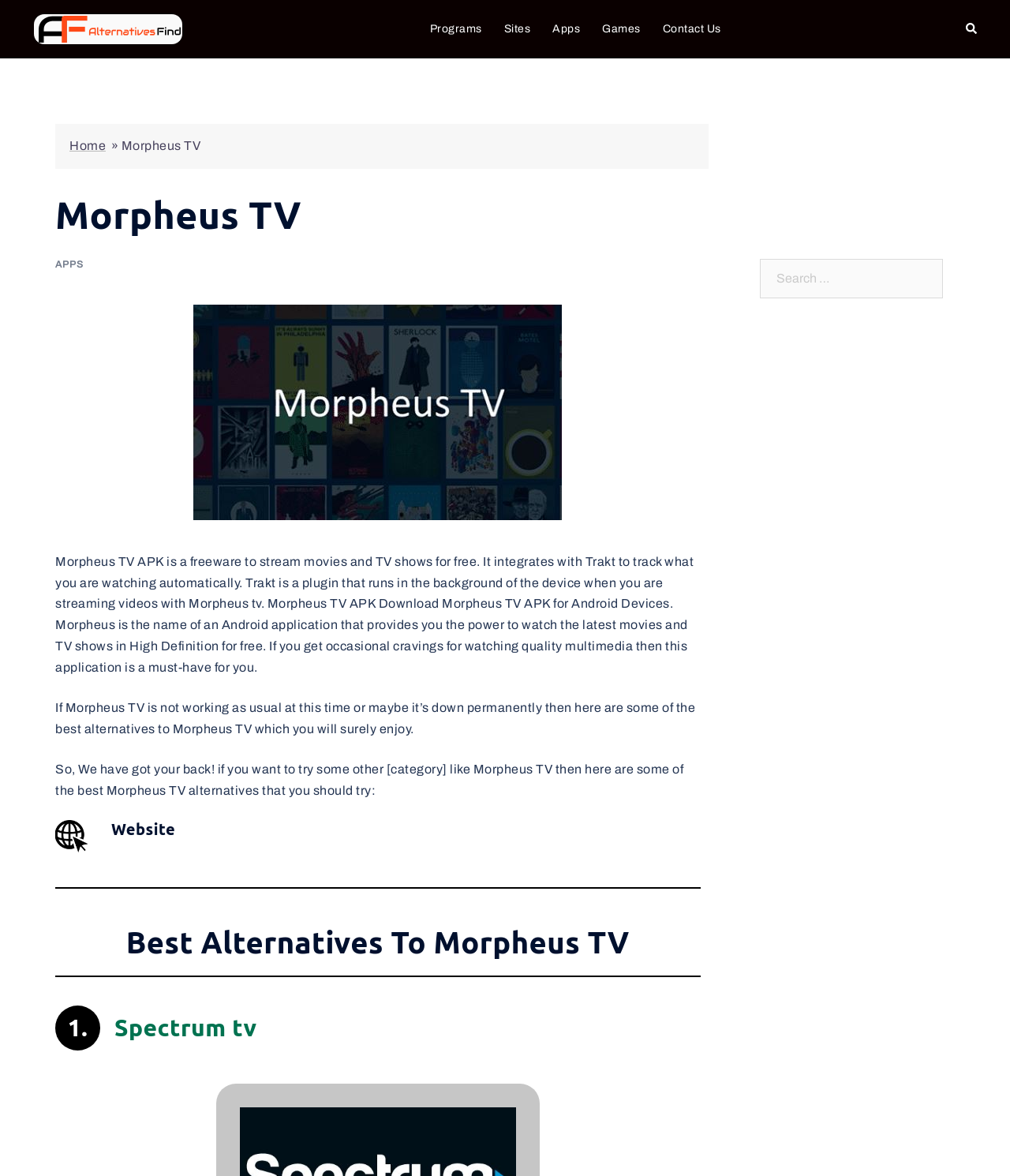Based on what you see in the screenshot, provide a thorough answer to this question: What is the first alternative to Morpheus TV mentioned on the webpage?

The webpage lists several alternatives to Morpheus TV, and the first one mentioned is Spectrum TV. This is evident from the heading '. Spectrum TV' and the link 'Spectrum TV' below it.